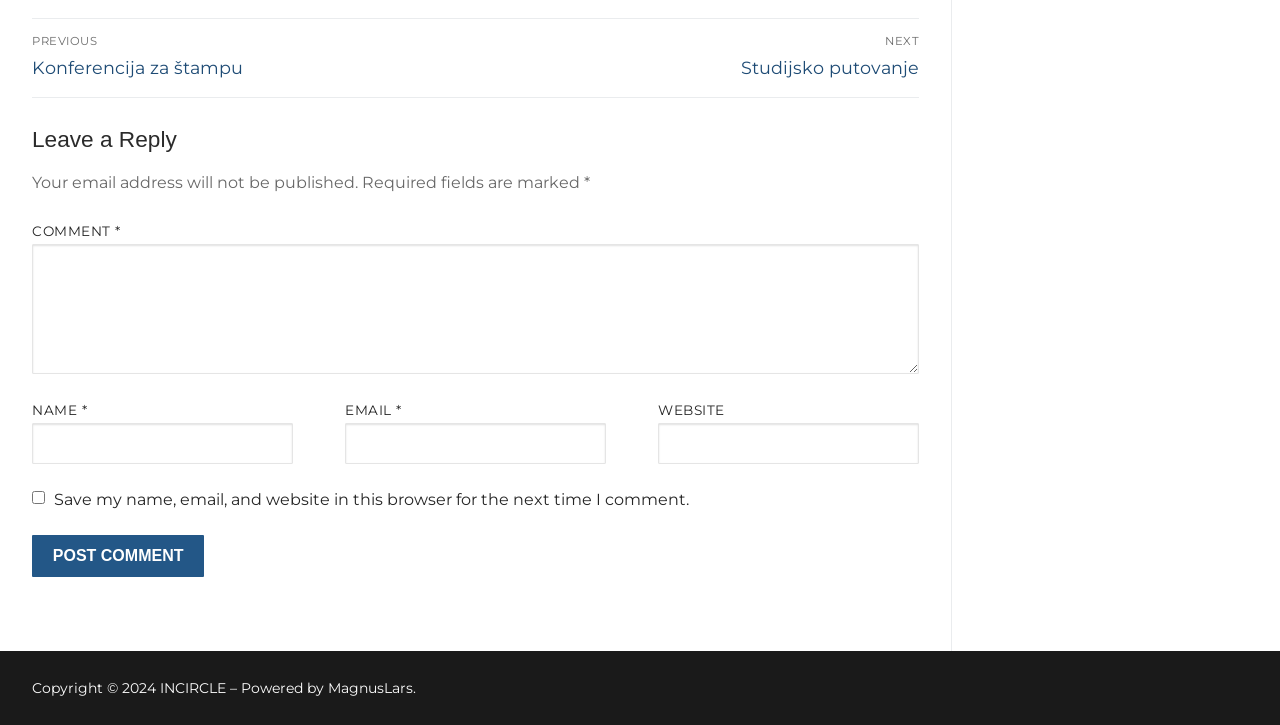Determine the bounding box coordinates of the UI element described by: "parent_node: NAME * name="author"".

[0.025, 0.583, 0.229, 0.64]